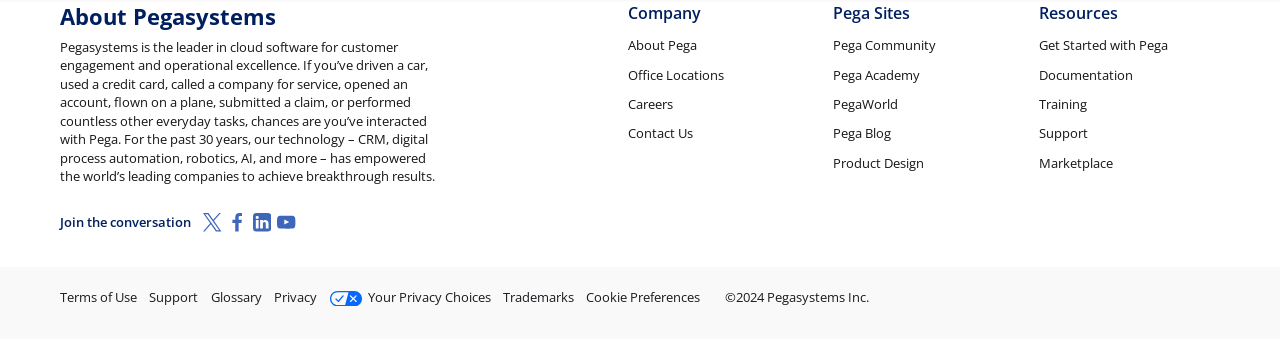What is the copyright year?
Please provide a comprehensive answer based on the contents of the image.

I found the copyright information at the bottom of the page which states '©2024 Pegasystems Inc.', indicating that the copyright year is 2024.